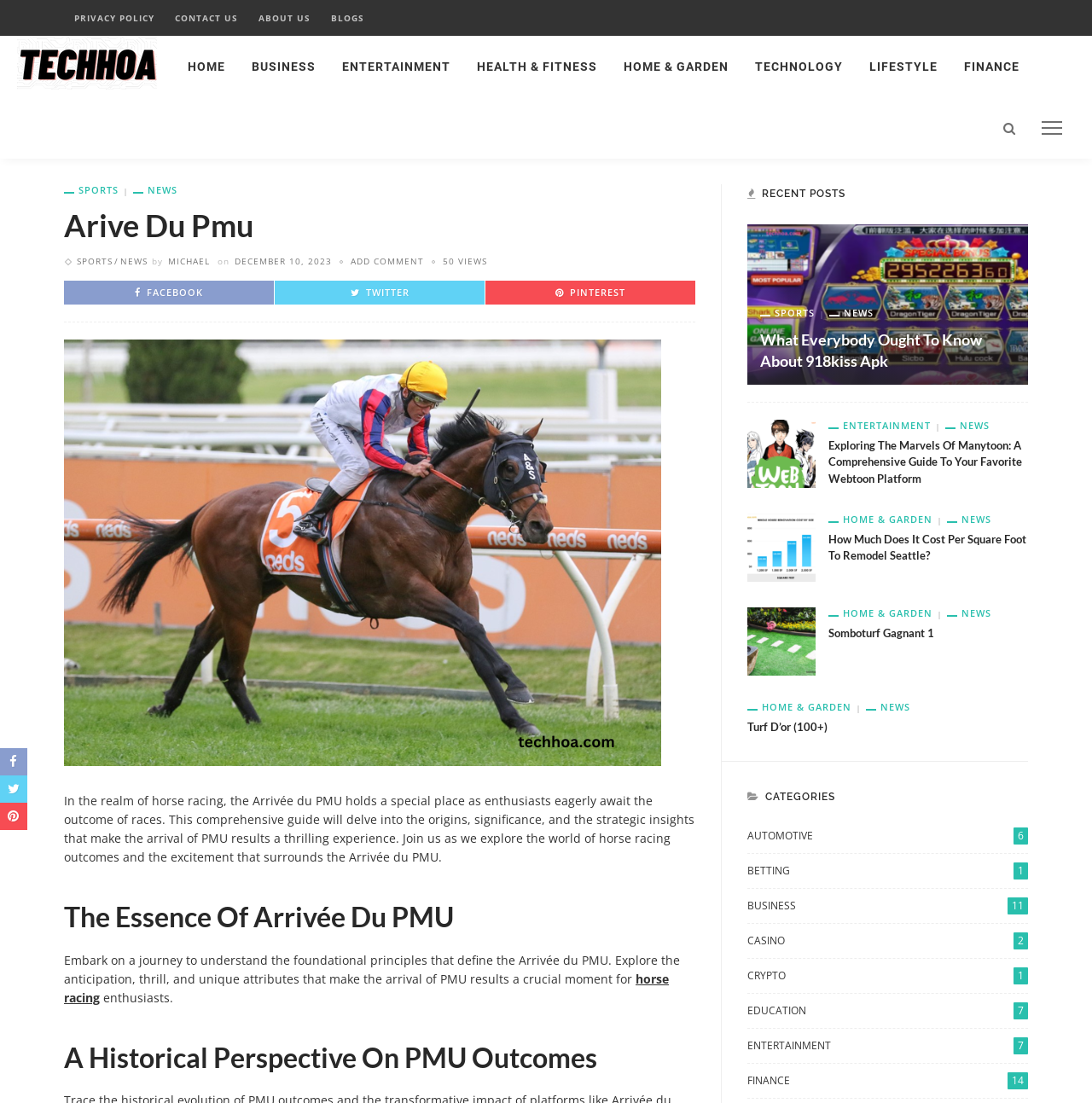Please pinpoint the bounding box coordinates for the region I should click to adhere to this instruction: "Read the article about horse racing".

[0.059, 0.719, 0.636, 0.784]